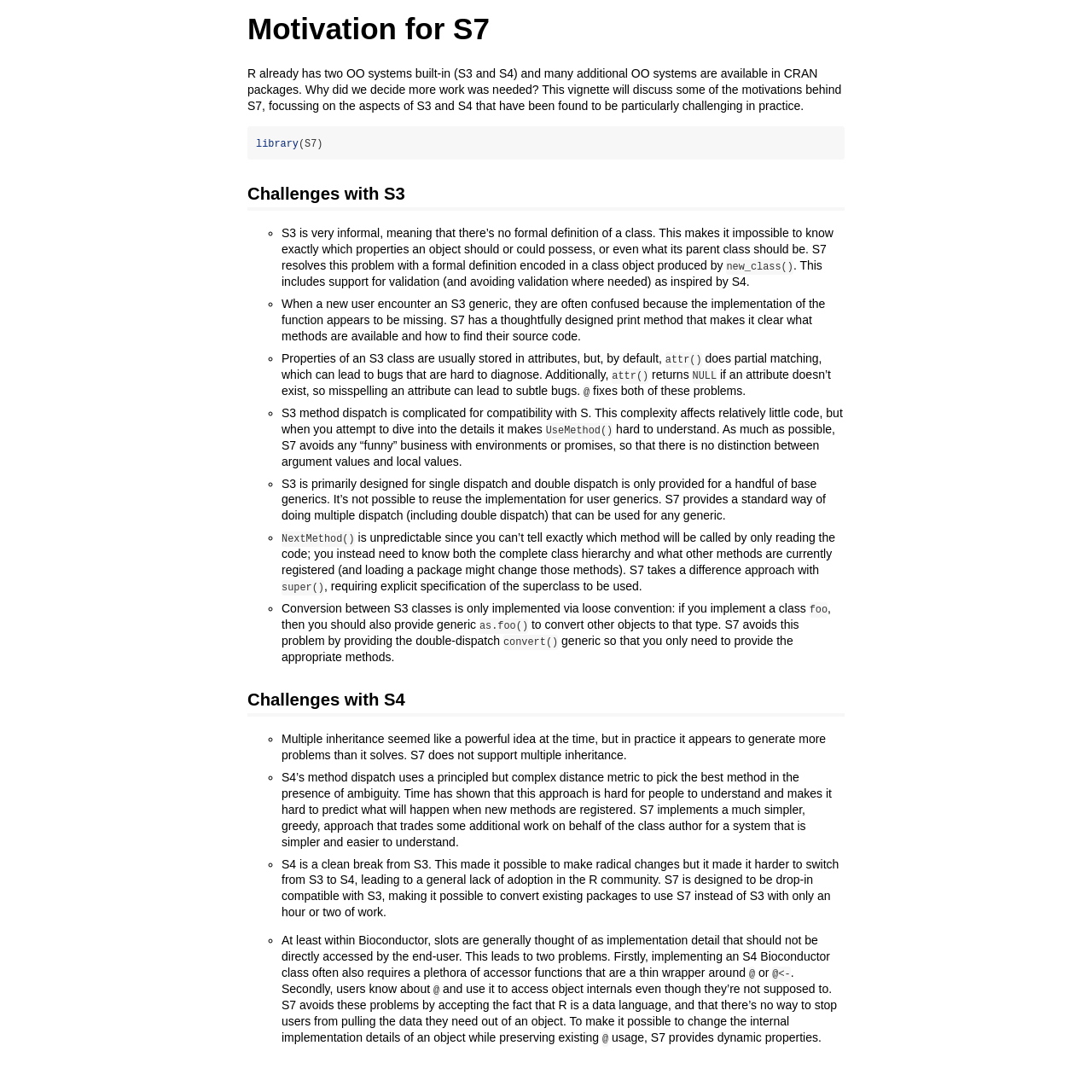What is the approach to method dispatch in S7?
Please provide a comprehensive answer to the question based on the webpage screenshot.

The webpage states that S7 implements a much simpler, greedy approach to method dispatch, which trades some additional work on behalf of the class author for a system that is simpler and easier to understand.